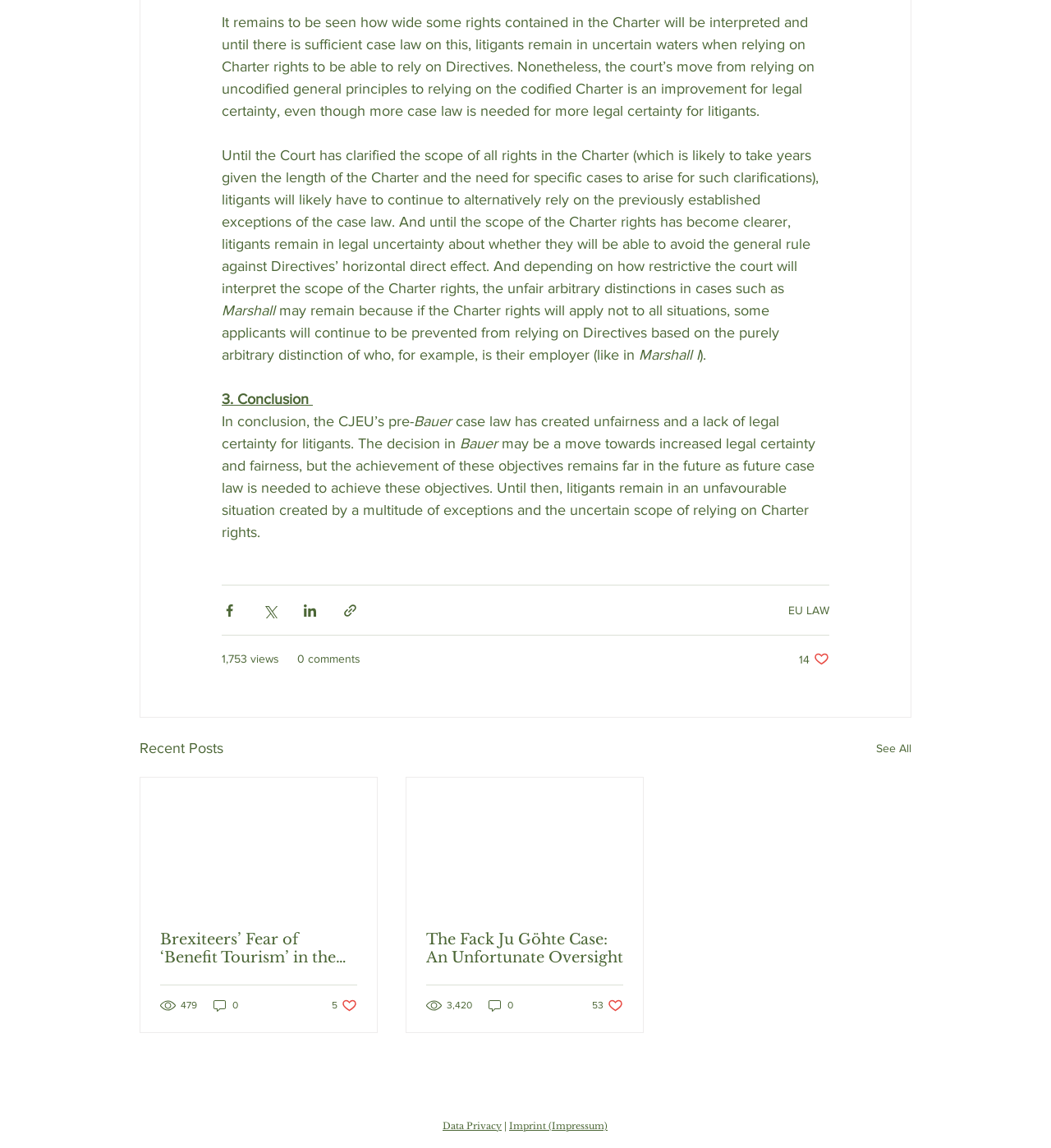Please locate the bounding box coordinates of the element that needs to be clicked to achieve the following instruction: "Read the article 'Brexiteers’ Fear of ‘Benefit Tourism’ in the European Caselaw'". The coordinates should be four float numbers between 0 and 1, i.e., [left, top, right, bottom].

[0.152, 0.81, 0.34, 0.842]